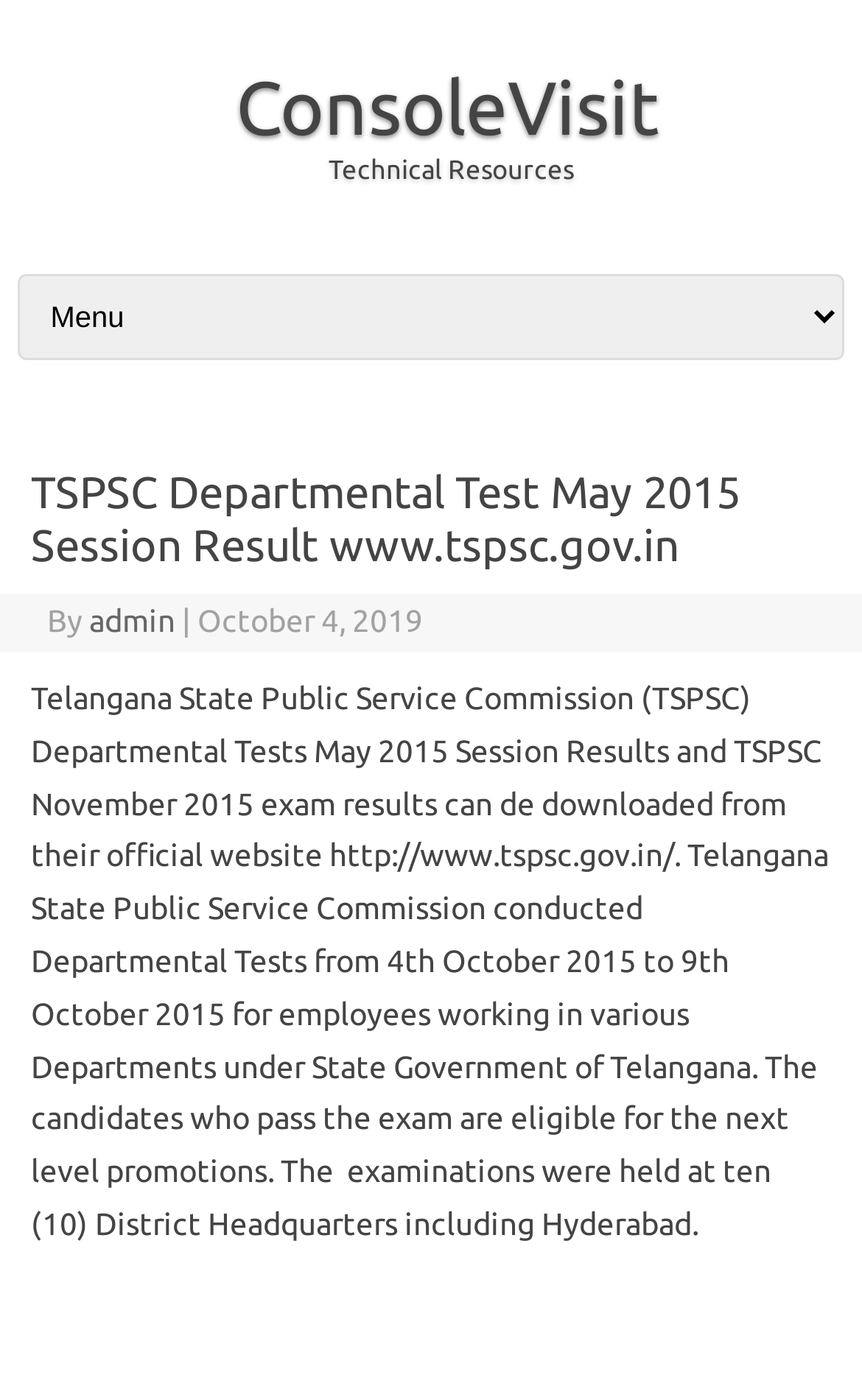Extract the heading text from the webpage.

TSPSC Departmental Test May 2015 Session Result www.tspsc.gov.in